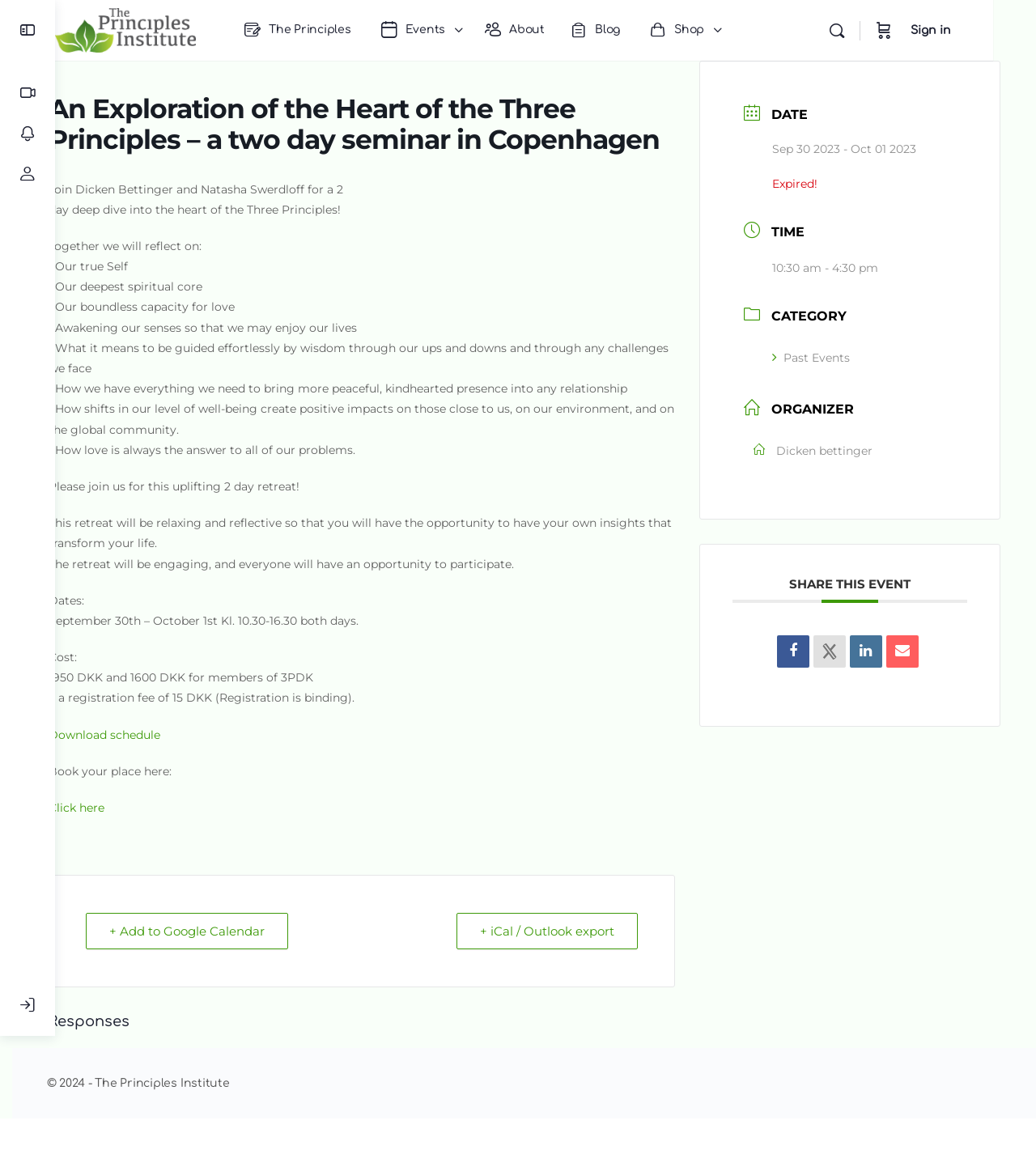Kindly provide the bounding box coordinates of the section you need to click on to fulfill the given instruction: "Click on the 'Log In' button".

[0.008, 0.856, 0.045, 0.892]